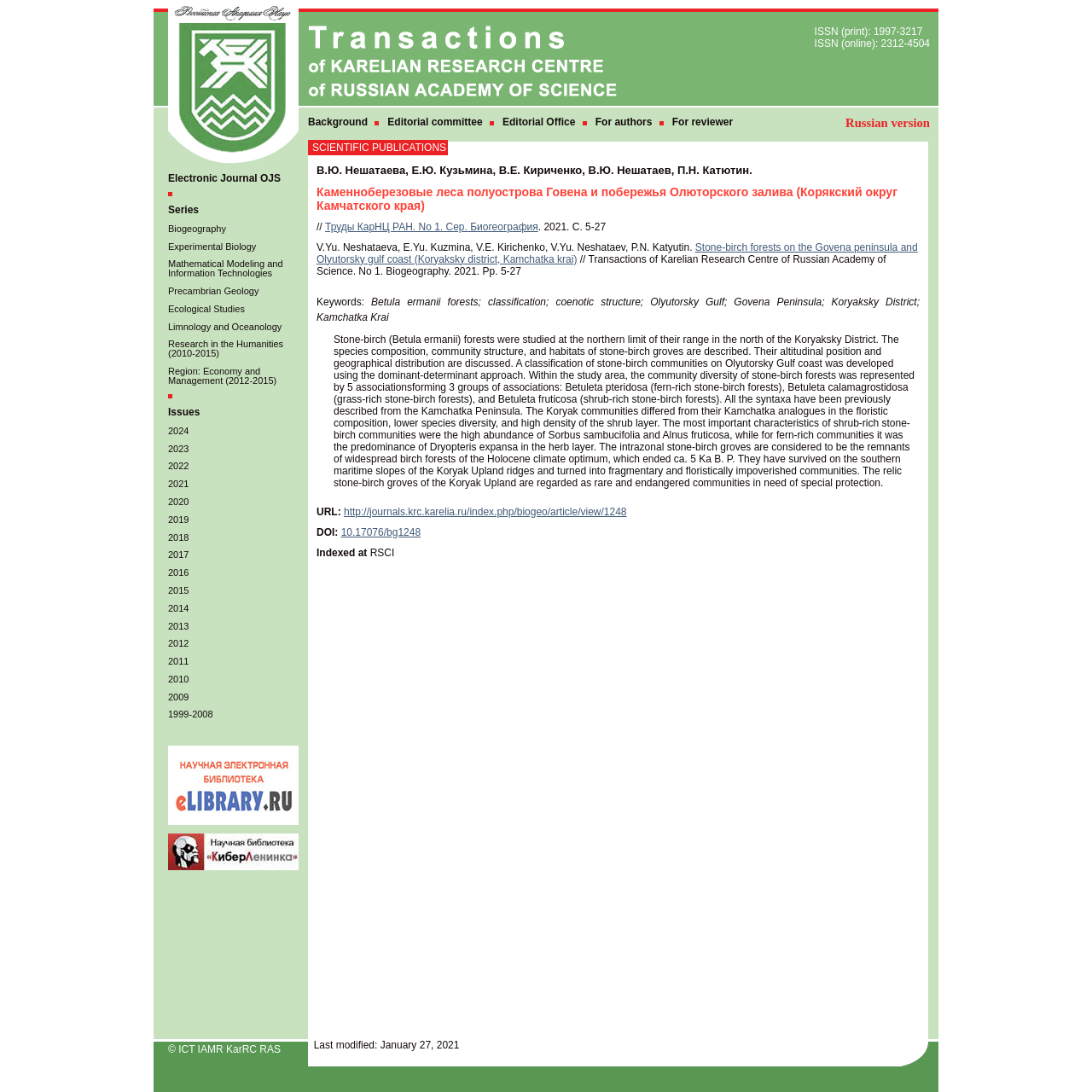What is the name of the scientific publication? Refer to the image and provide a one-word or short phrase answer.

Transactions of KarRC RAS